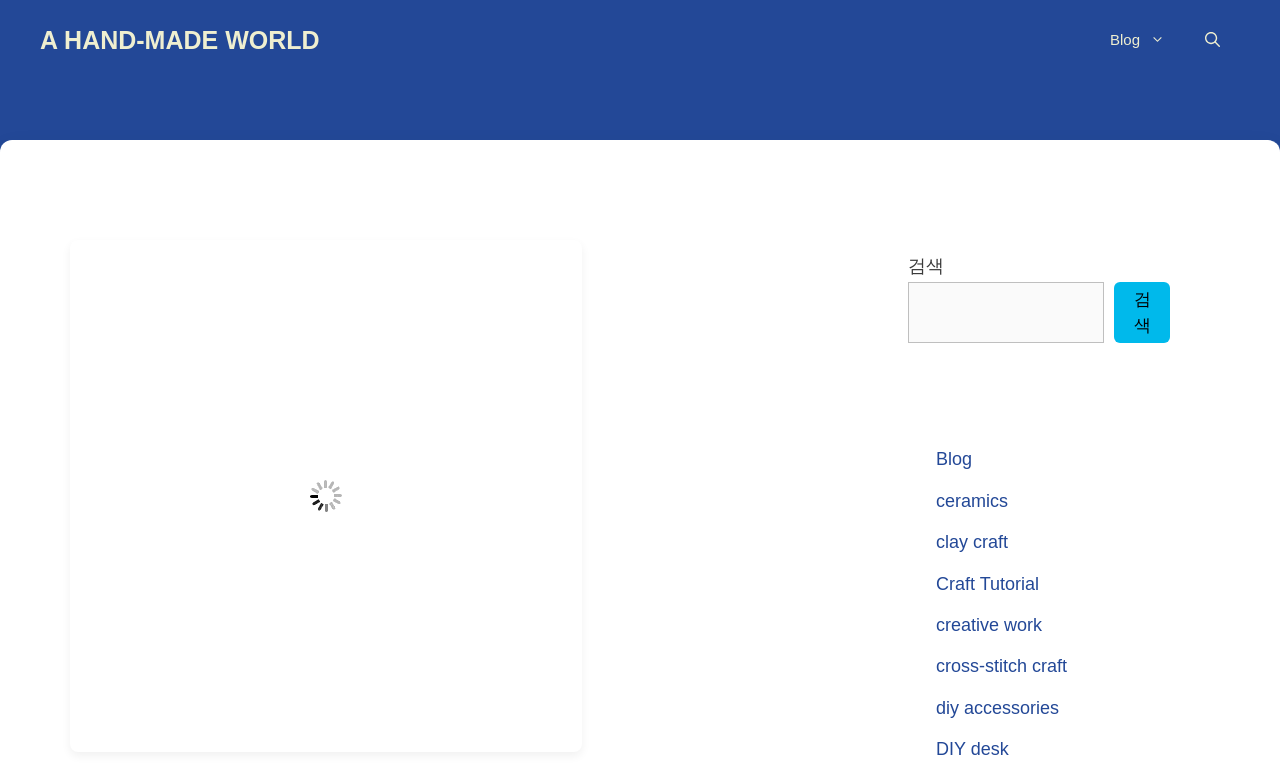Using the information in the image, could you please answer the following question in detail:
Is the website focused on a specific type of DIY project?

Although the webpage links to various DIY projects, the image with the description 'The Ultimate Guide to Crafting Your Own DIY Tube Preamp' and the focus on DIY tube preamp construction suggest that the website is primarily focused on this specific type of DIY project.